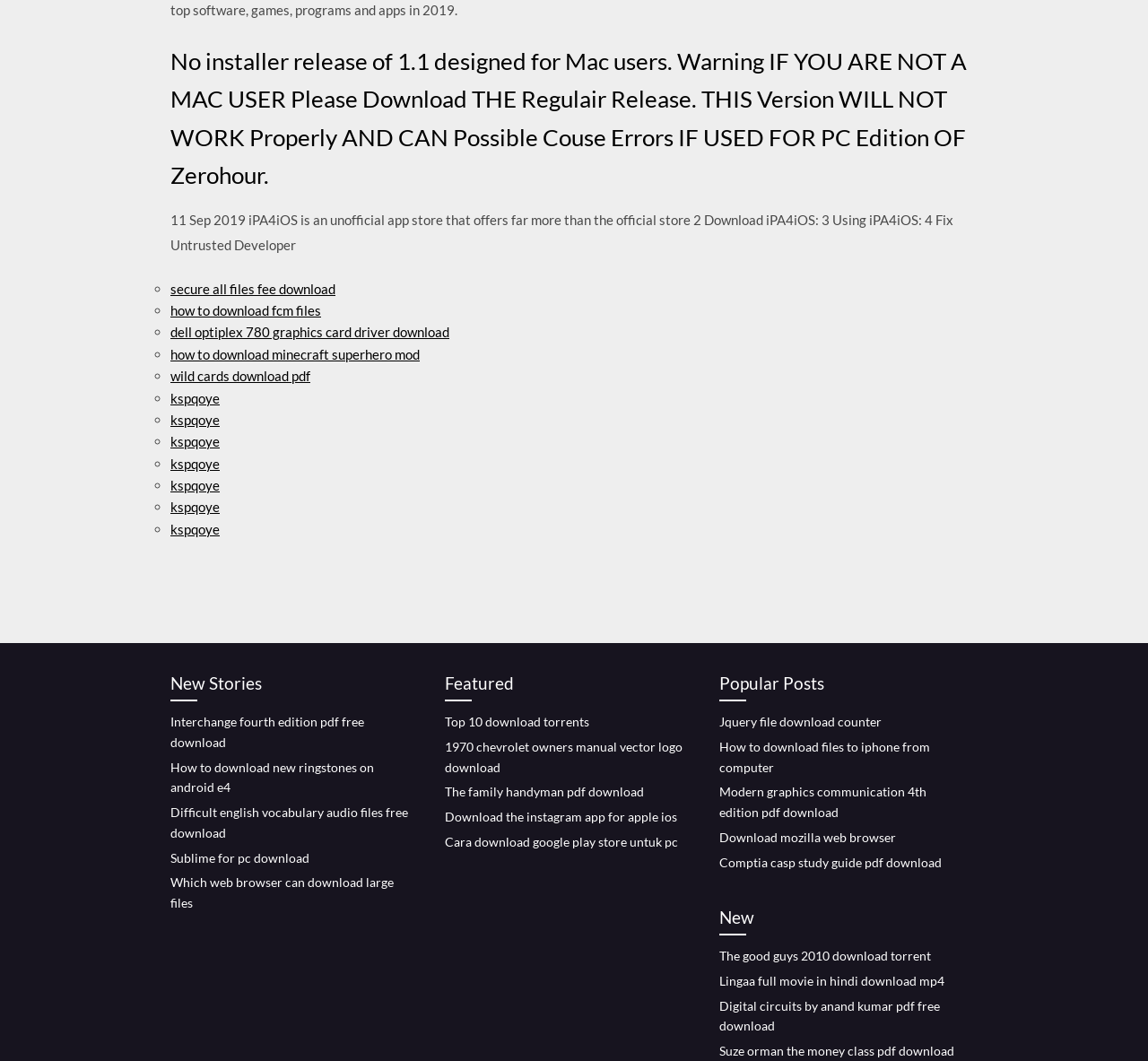Locate the bounding box coordinates of the element you need to click to accomplish the task described by this instruction: "download iPA4iOS".

[0.148, 0.264, 0.292, 0.279]